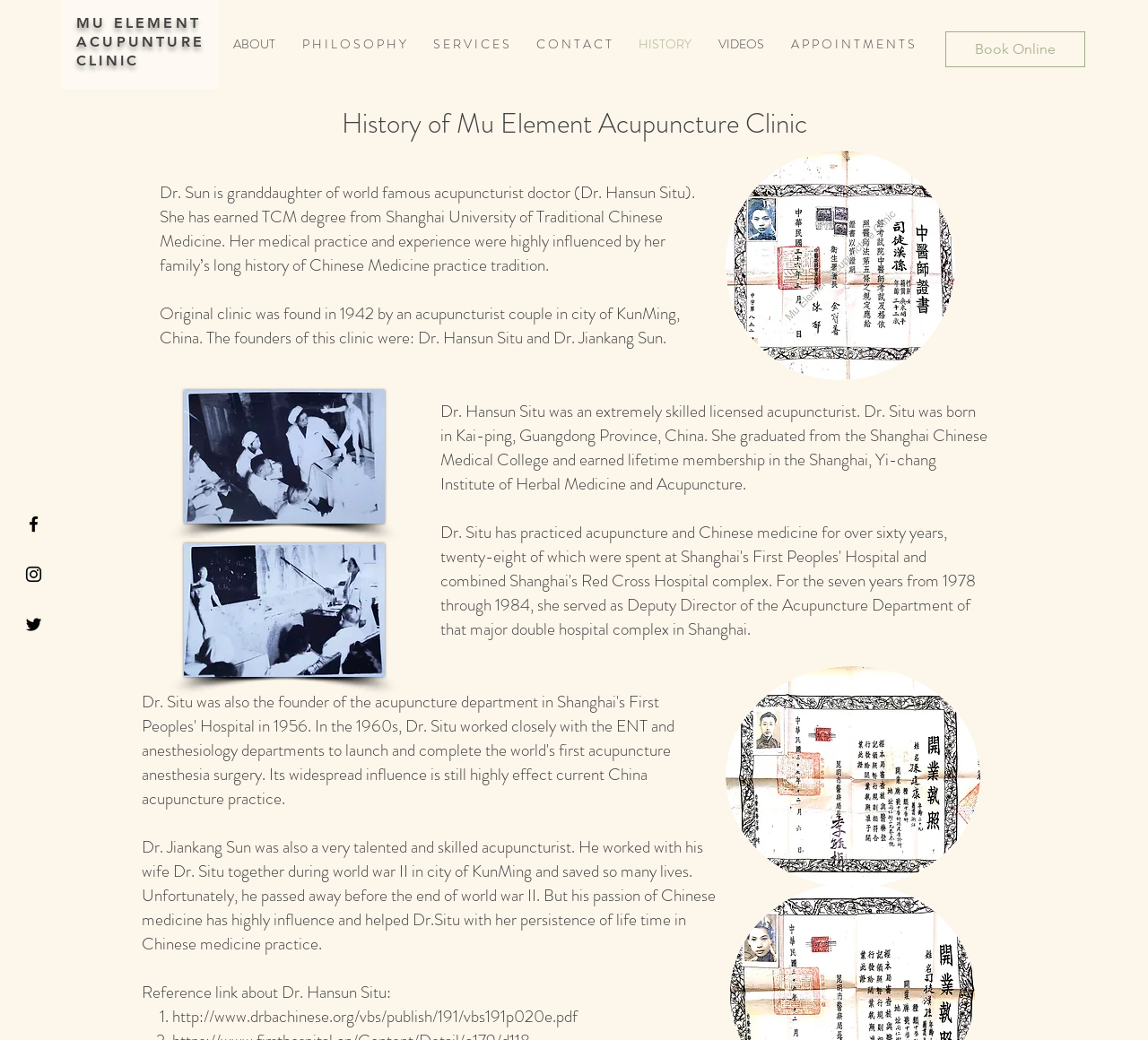Using the details from the image, please elaborate on the following question: What is the name of the clinic?

I found the answer by looking at the heading element 'MU ELEMENT ACUPUNTURE' at the top of the webpage, which suggests that it is the name of the clinic.